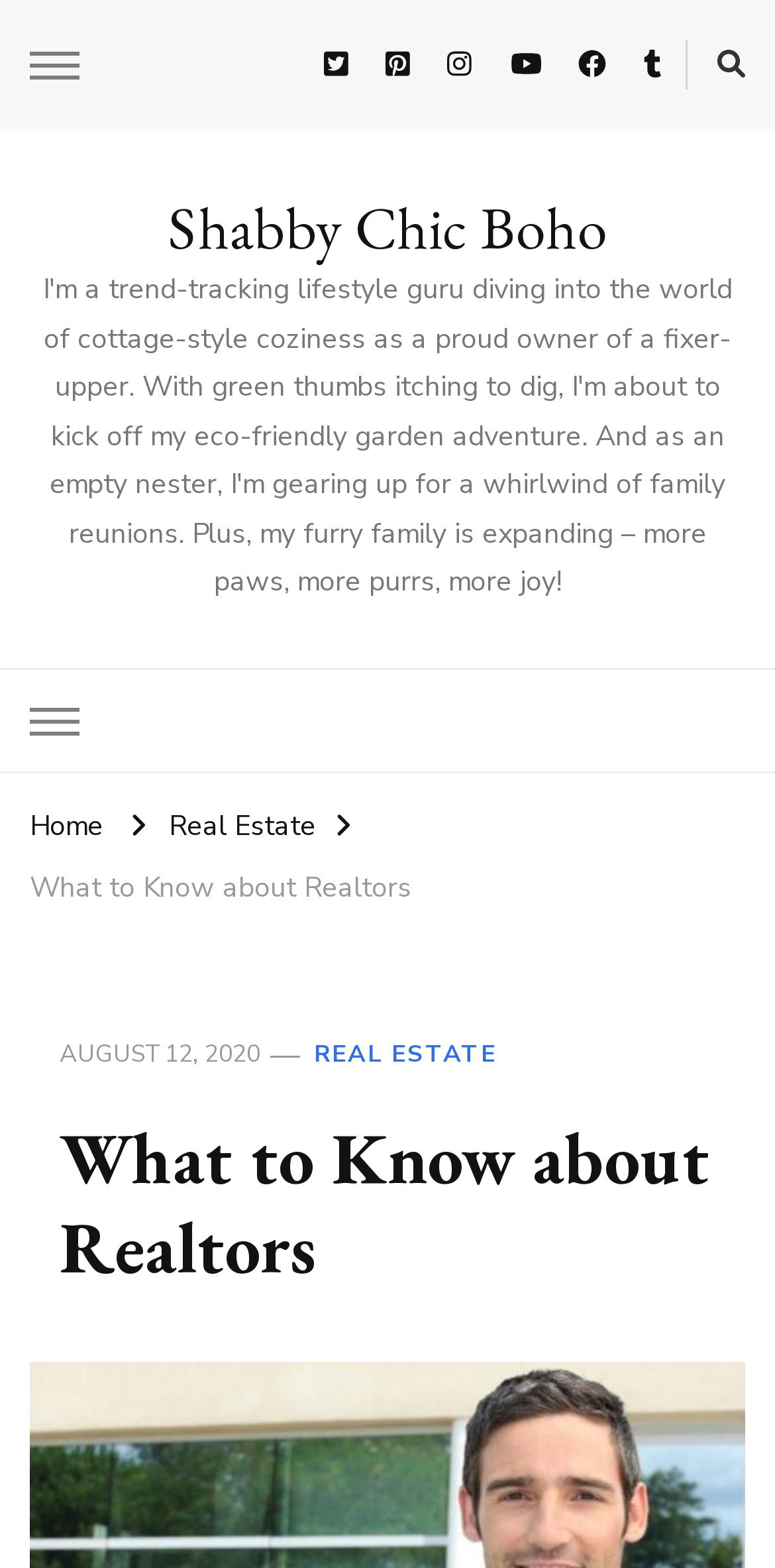How many buttons are on the webpage?
Using the image as a reference, answer with just one word or a short phrase.

3